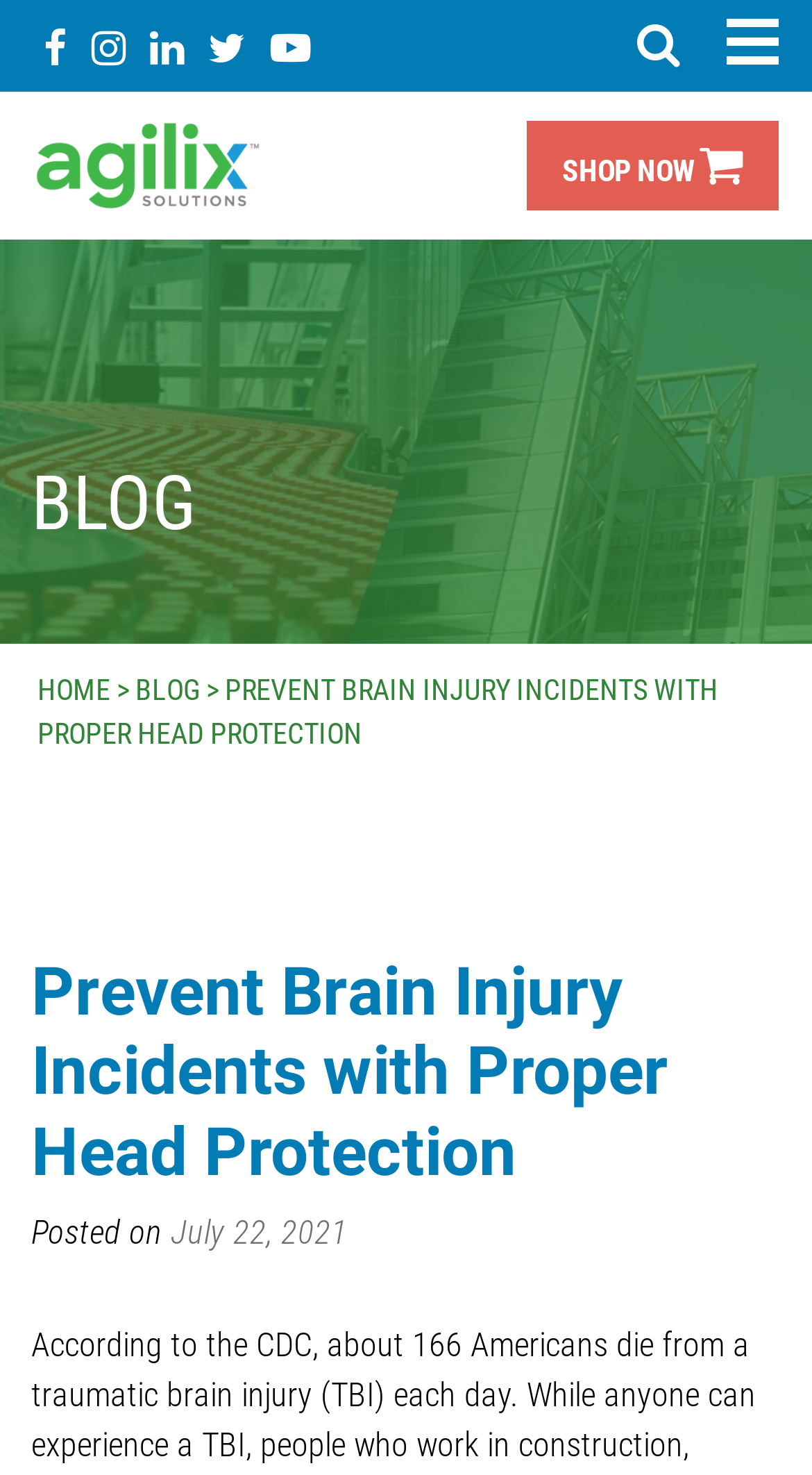For the following element description, predict the bounding box coordinates in the format (top-left x, top-left y, bottom-right x, bottom-right y). All values should be floating point numbers between 0 and 1. Description: July 22, 2021

[0.21, 0.822, 0.428, 0.849]